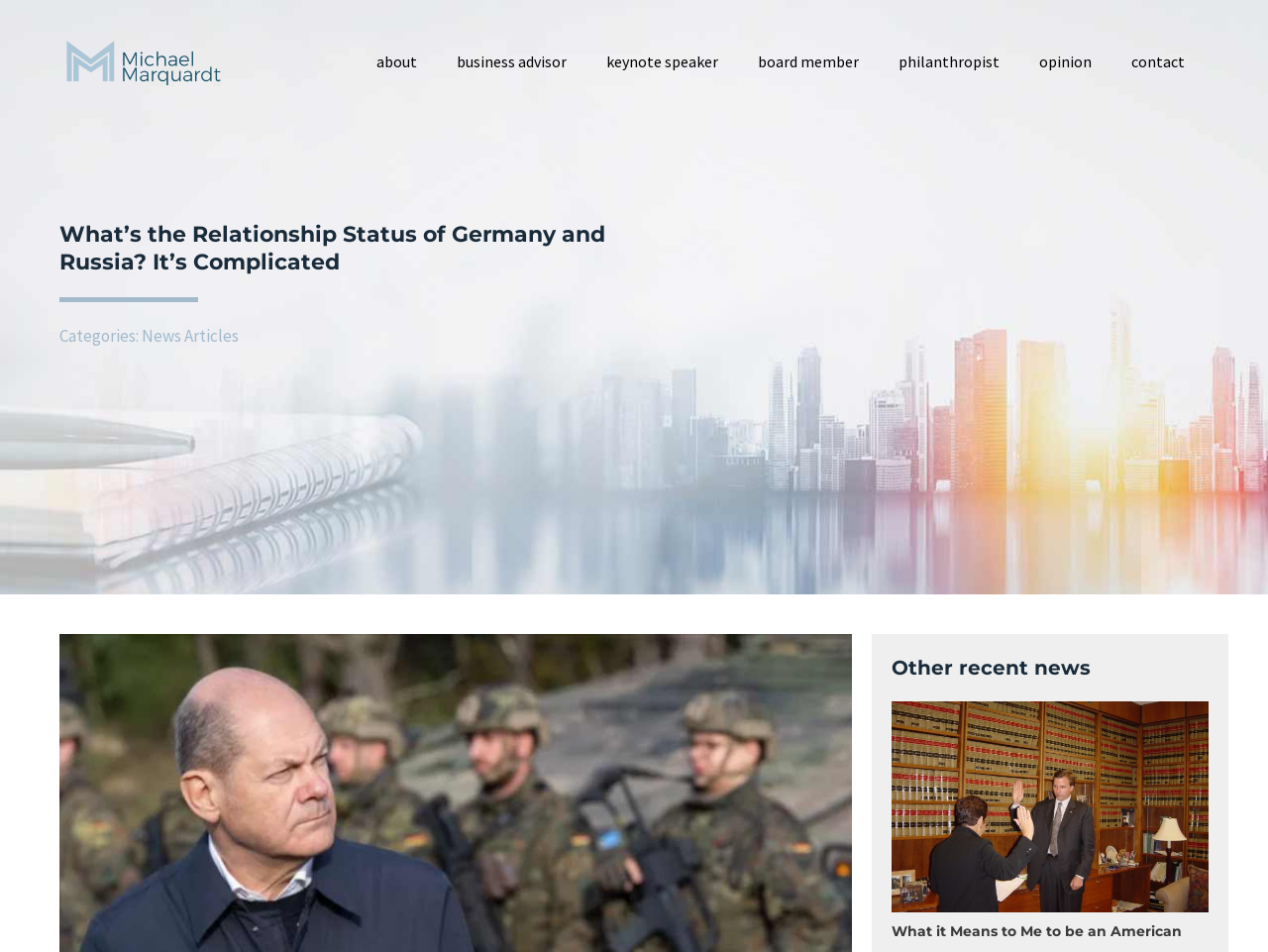What is the title of the other recent news article?
Carefully analyze the image and provide a thorough answer to the question.

The title of the other recent news article can be found under the 'Other recent news' heading, which lists 'What it Means to Me to be an American' as one of the recent news articles.